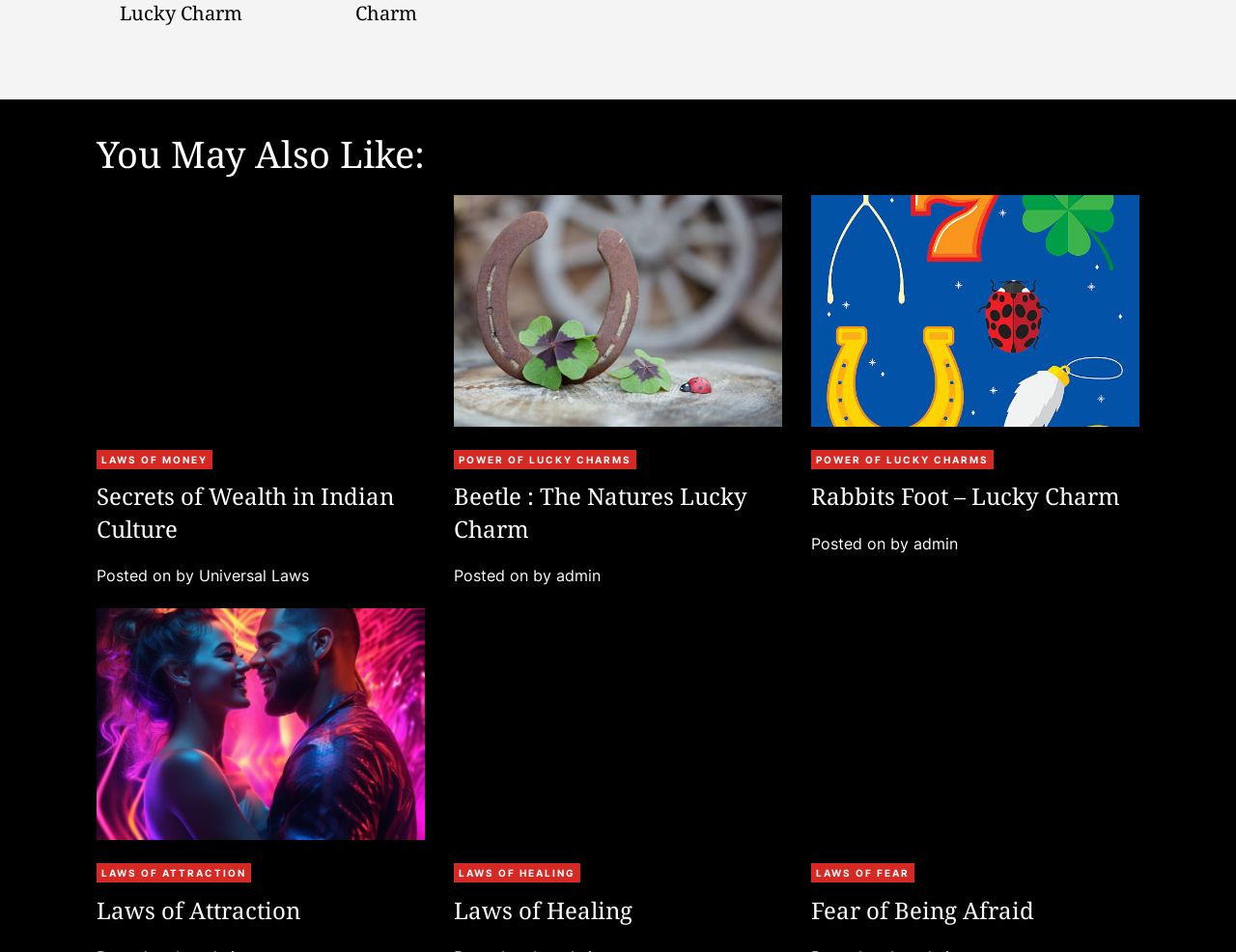Consider the image and give a detailed and elaborate answer to the question: 
What is the category of the third article?

The third article is located at the top-right corner of the webpage, and its category is indicated by the link element with the text 'POWER OF LUCKY CHARMS', which is located below the static text element with the text 'Categories'.